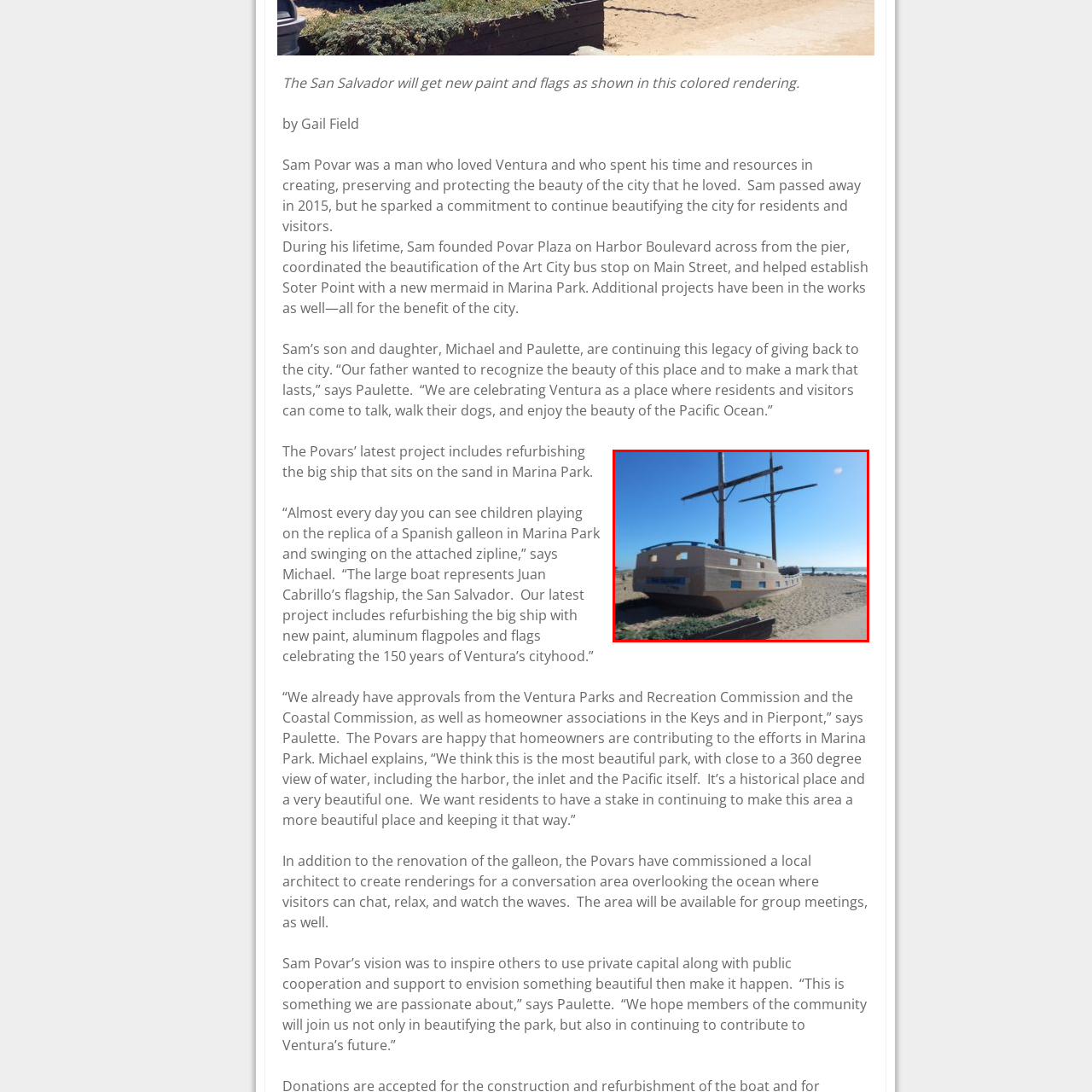Describe in detail the visual content enclosed by the red bounding box.

The image depicts a large wooden replica of a Spanish galleon, reminiscent of the historical San Salvador, situated on the sandy shores of Marina Park. The expansive blue sky and gentle surf in the background create a serene coastal atmosphere. This galleon serves as a beloved playground for children, who can often be seen playing on its deck and swinging on a nearby zipline. The Povars, a family dedicated to beautifying Ventura, are currently engaged in refurbishing this iconic structure, aiming to rejuvenate it with fresh paint, new aluminum flagpoles, and flags that honor Ventura's 150 years of cityhood. This project is part of a broader effort to enhance the park, inviting both residents and visitors to enjoy the beauty of the Pacific Ocean while fostering community spirit.